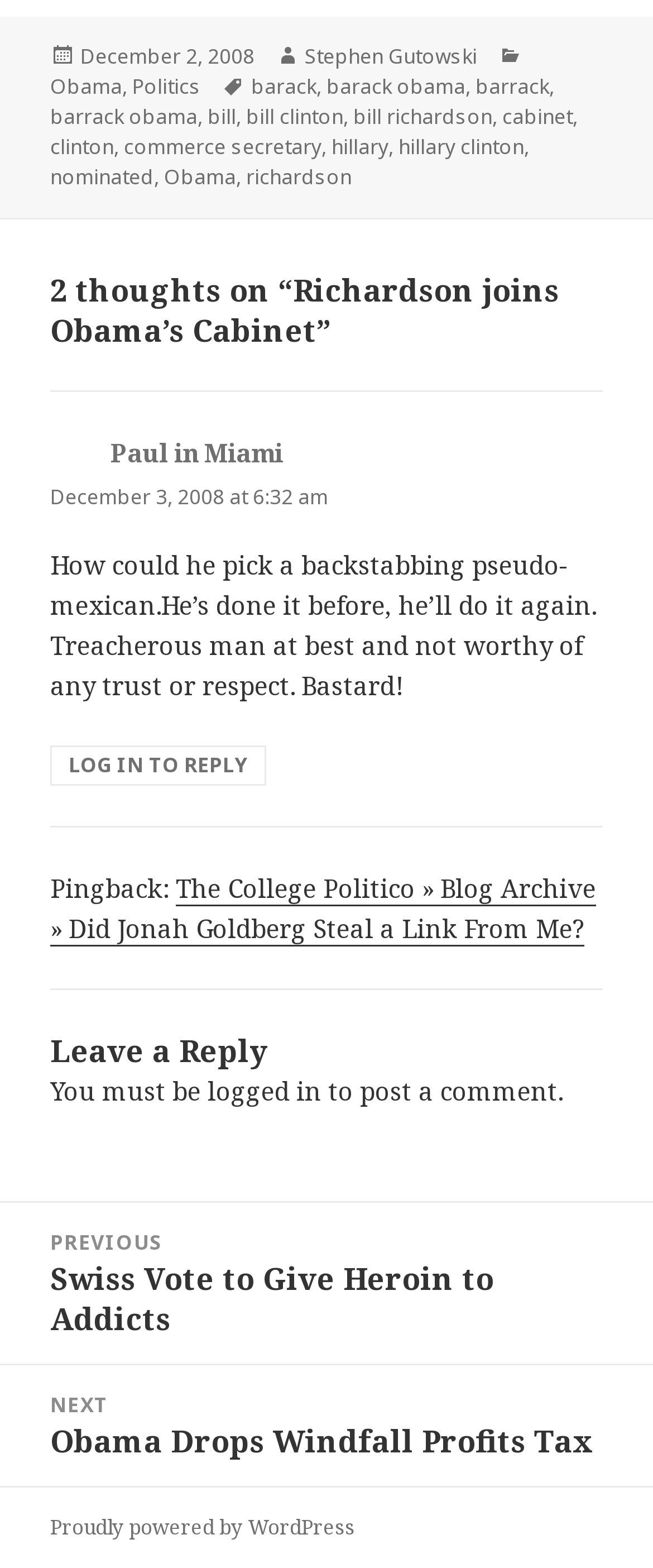Determine the bounding box coordinates of the clickable region to follow the instruction: "Read the comment from 'Paul in Miami'".

[0.169, 0.278, 0.433, 0.299]